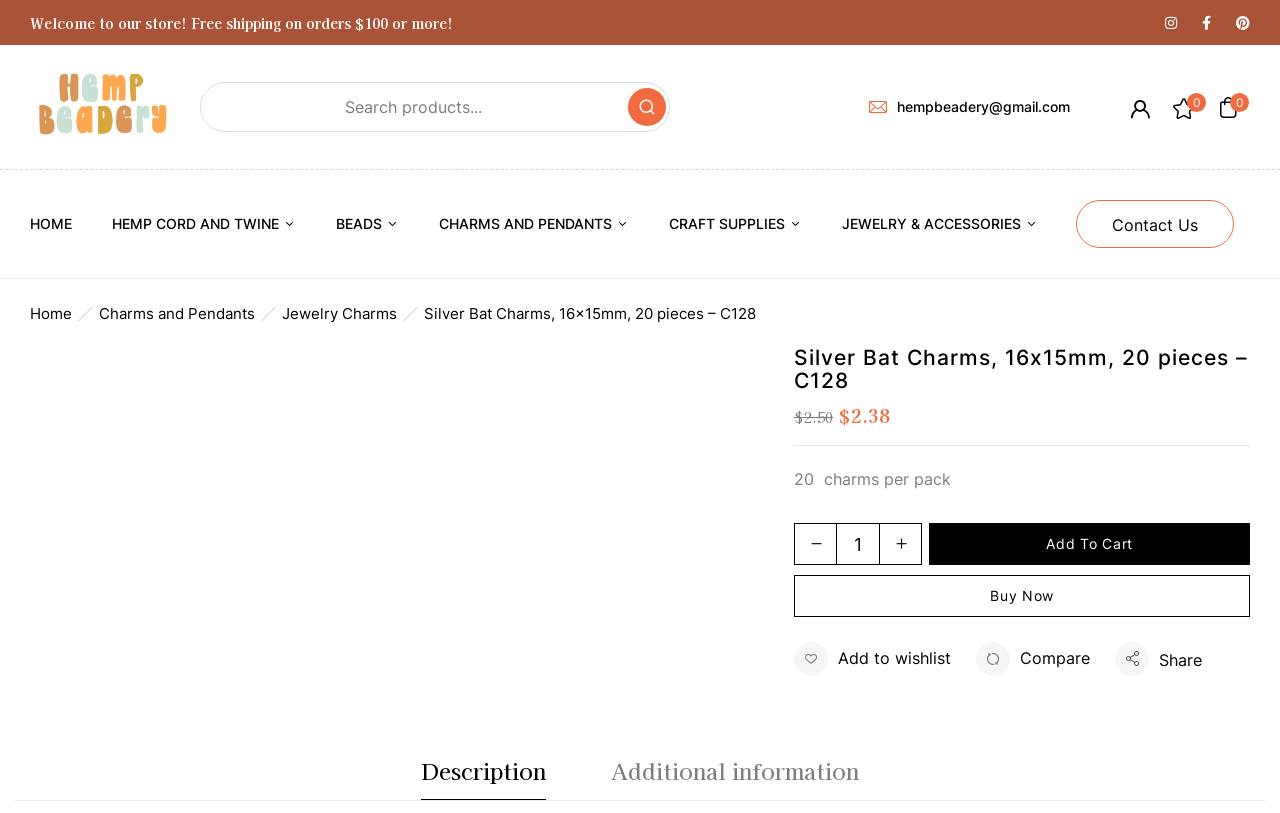Examine the screenshot and answer the question in as much detail as possible: What is the minimum quantity of the product that can be purchased?

The minimum quantity of the product that can be purchased can be found in the product quantity spin button, where the minimum value is set to 1.